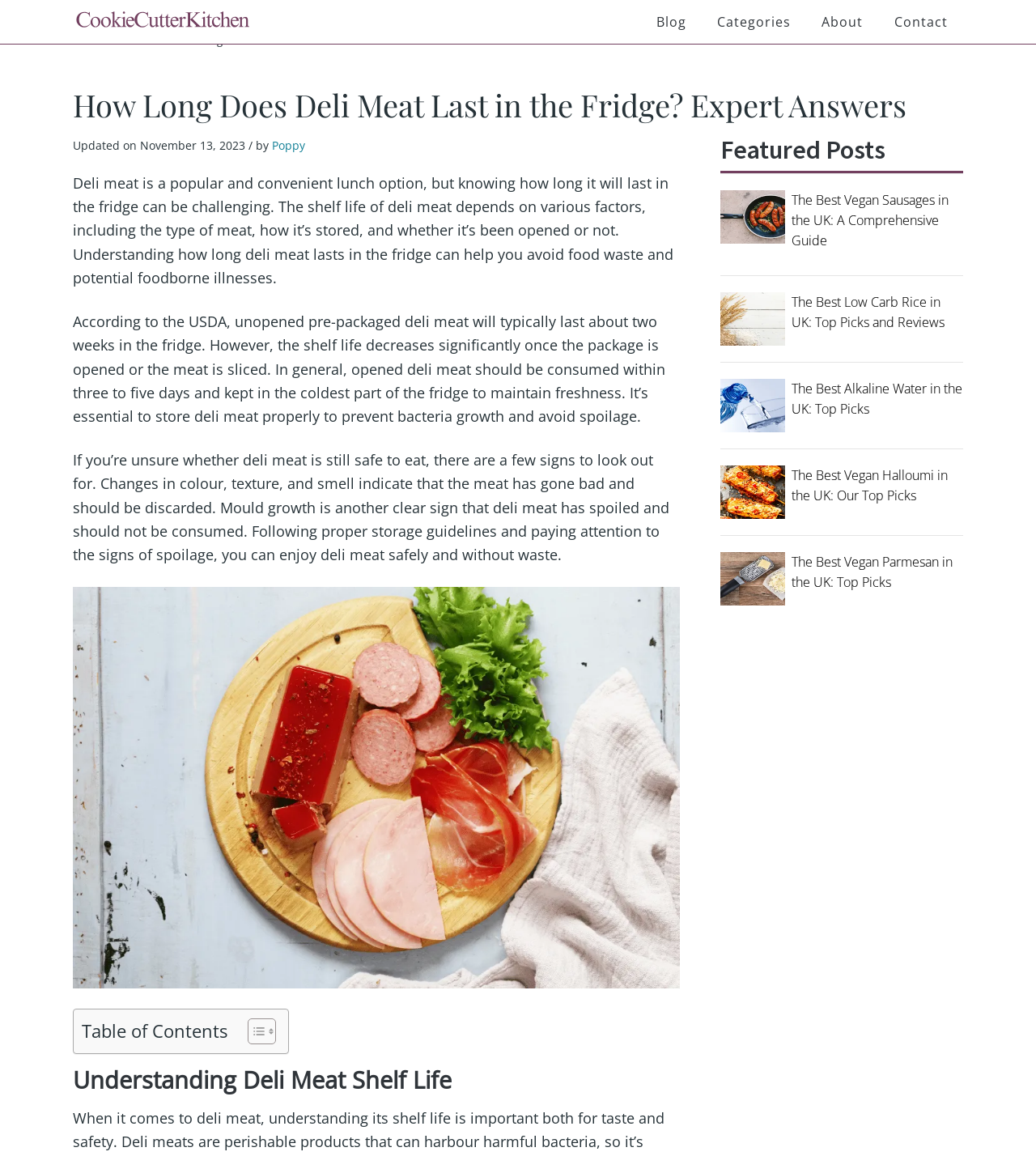What is the topic of the main article?
Carefully analyze the image and provide a thorough answer to the question.

I determined the topic of the main article by reading the heading element 'How Long Does Deli Meat Last in the Fridge? Expert Answers' and the subsequent paragraphs, which discuss the shelf life of deli meat.